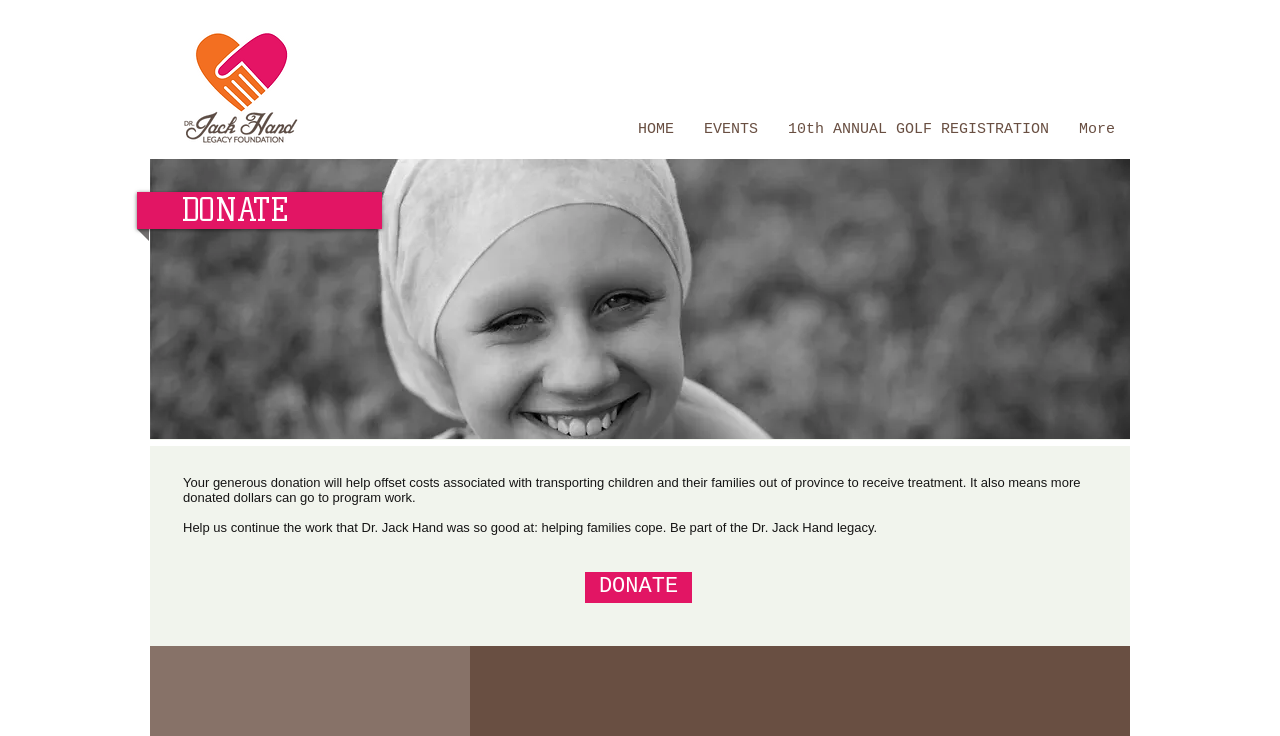Give a one-word or phrase response to the following question: What is the organization's goal?

Helping families cope